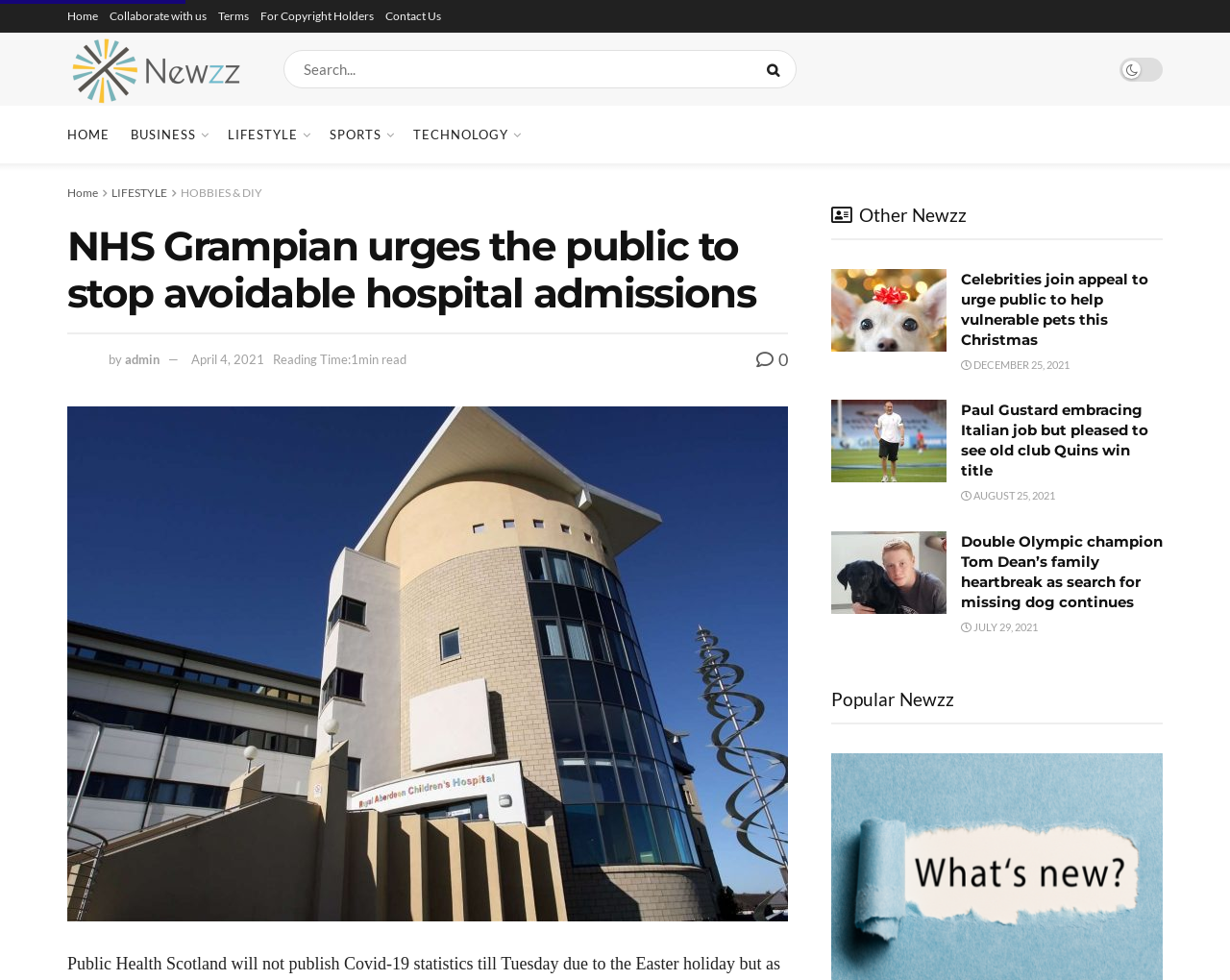Please identify the bounding box coordinates of the element I need to click to follow this instruction: "Check the 'LIFESTYLE' section".

[0.185, 0.108, 0.251, 0.167]